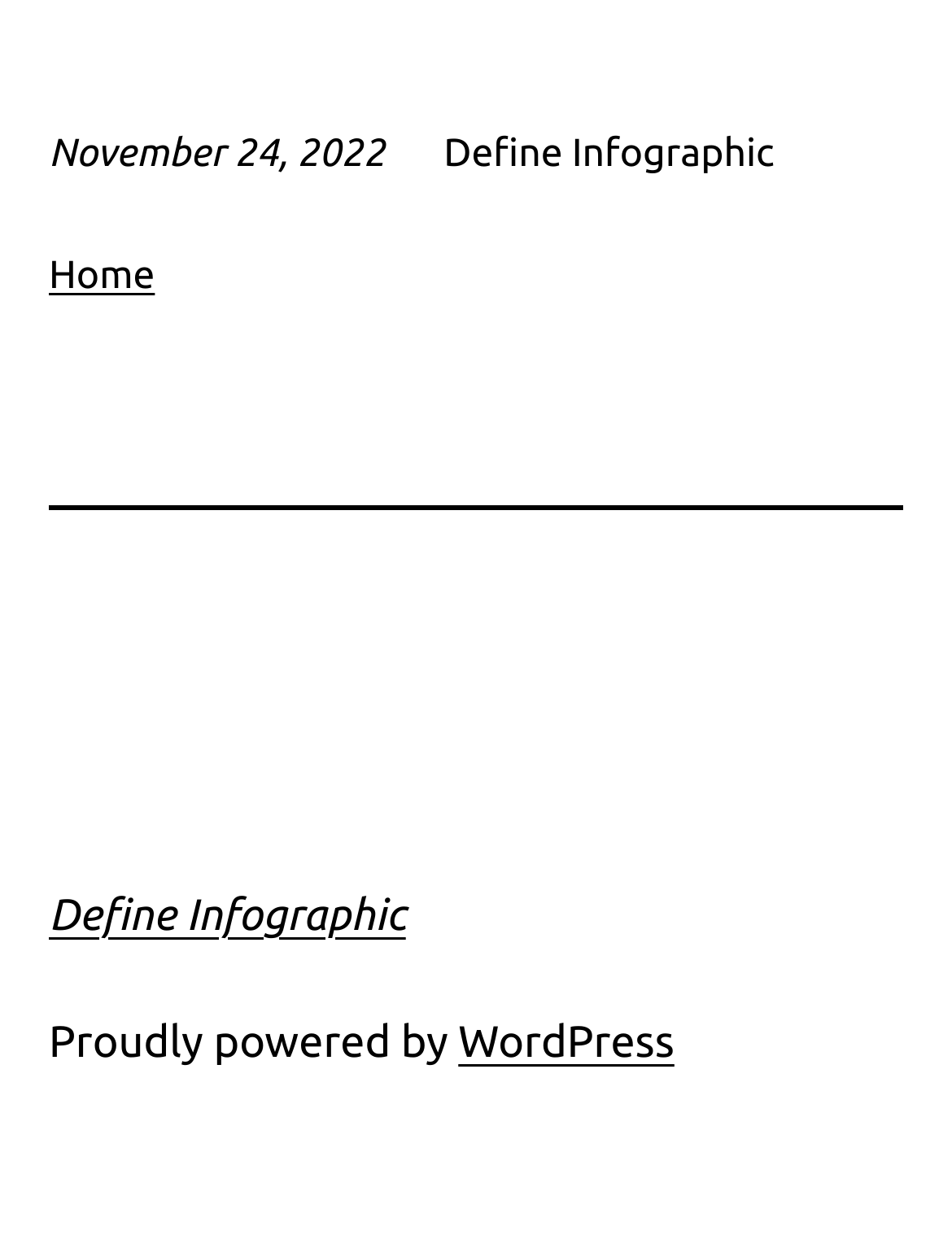Bounding box coordinates are specified in the format (top-left x, top-left y, bottom-right x, bottom-right y). All values are floating point numbers bounded between 0 and 1. Please provide the bounding box coordinate of the region this sentence describes: WordPress

[0.481, 0.825, 0.708, 0.864]